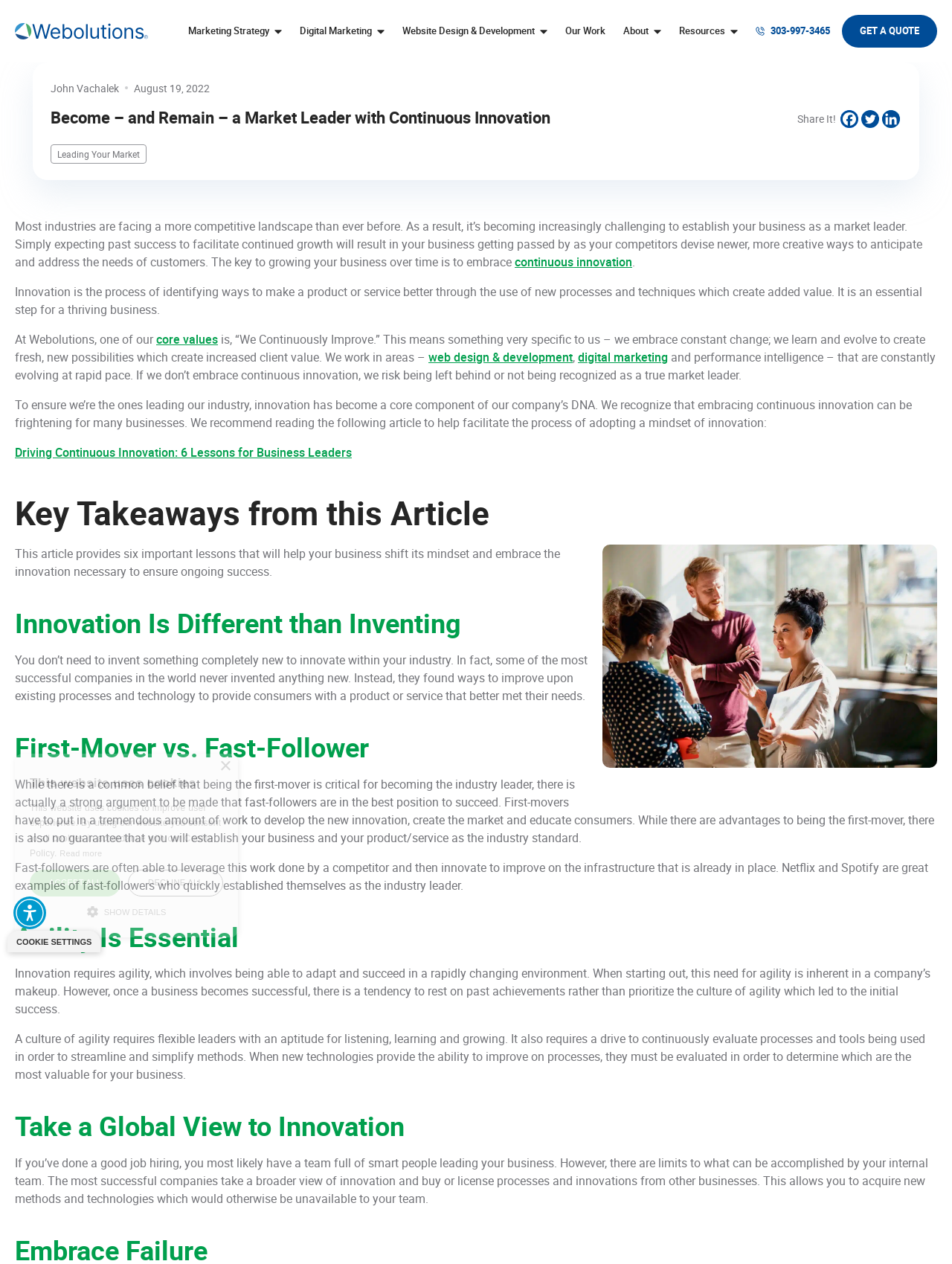Determine the bounding box coordinates of the area to click in order to meet this instruction: "Discover Digital Marketing Strategy".

[0.352, 0.125, 0.502, 0.145]